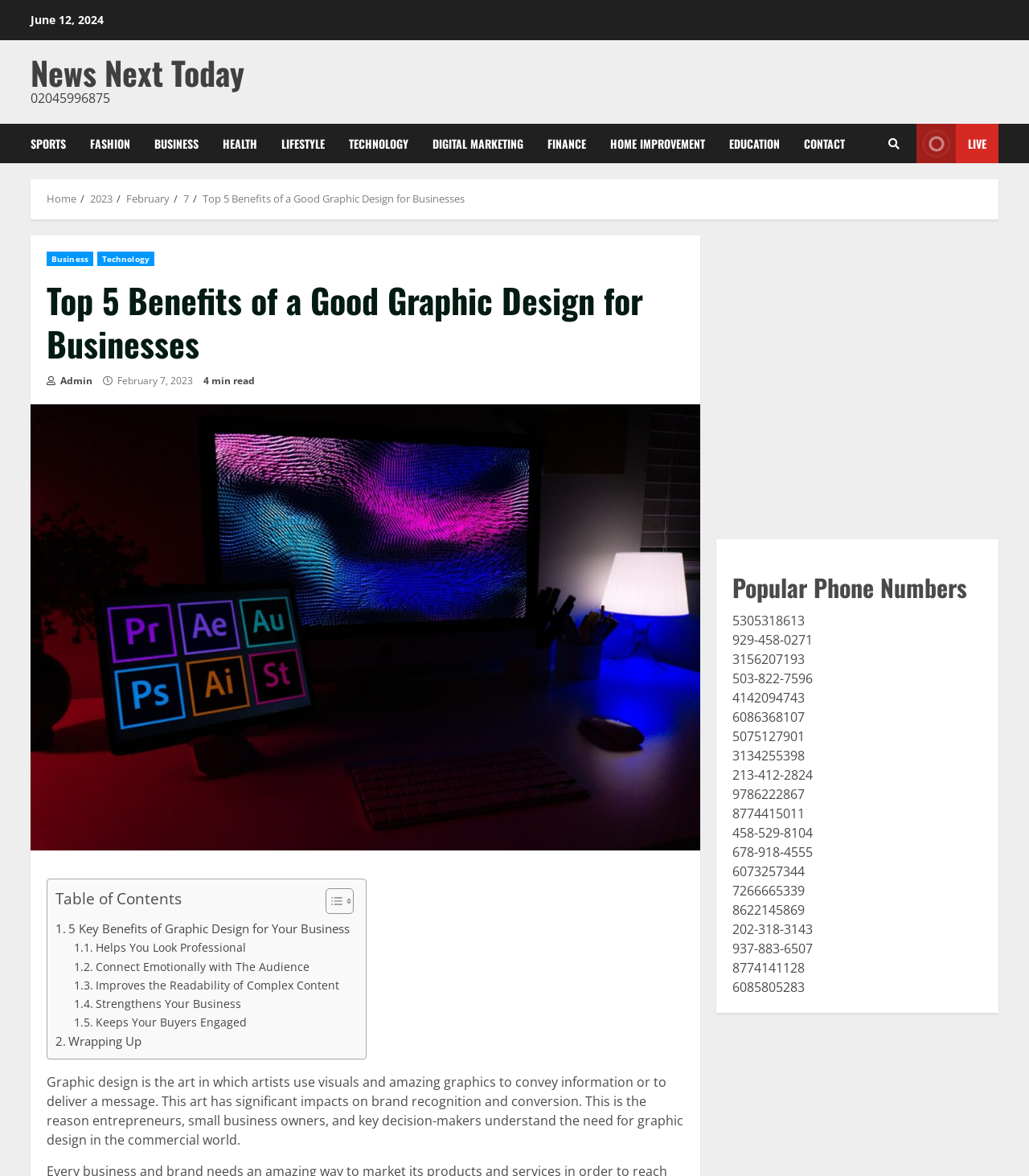What is the purpose of graphic design?
Look at the webpage screenshot and answer the question with a detailed explanation.

I found the purpose of graphic design by reading the static text element that describes graphic design as 'the art in which artists use visuals and amazing graphics to convey information or to deliver a message'.